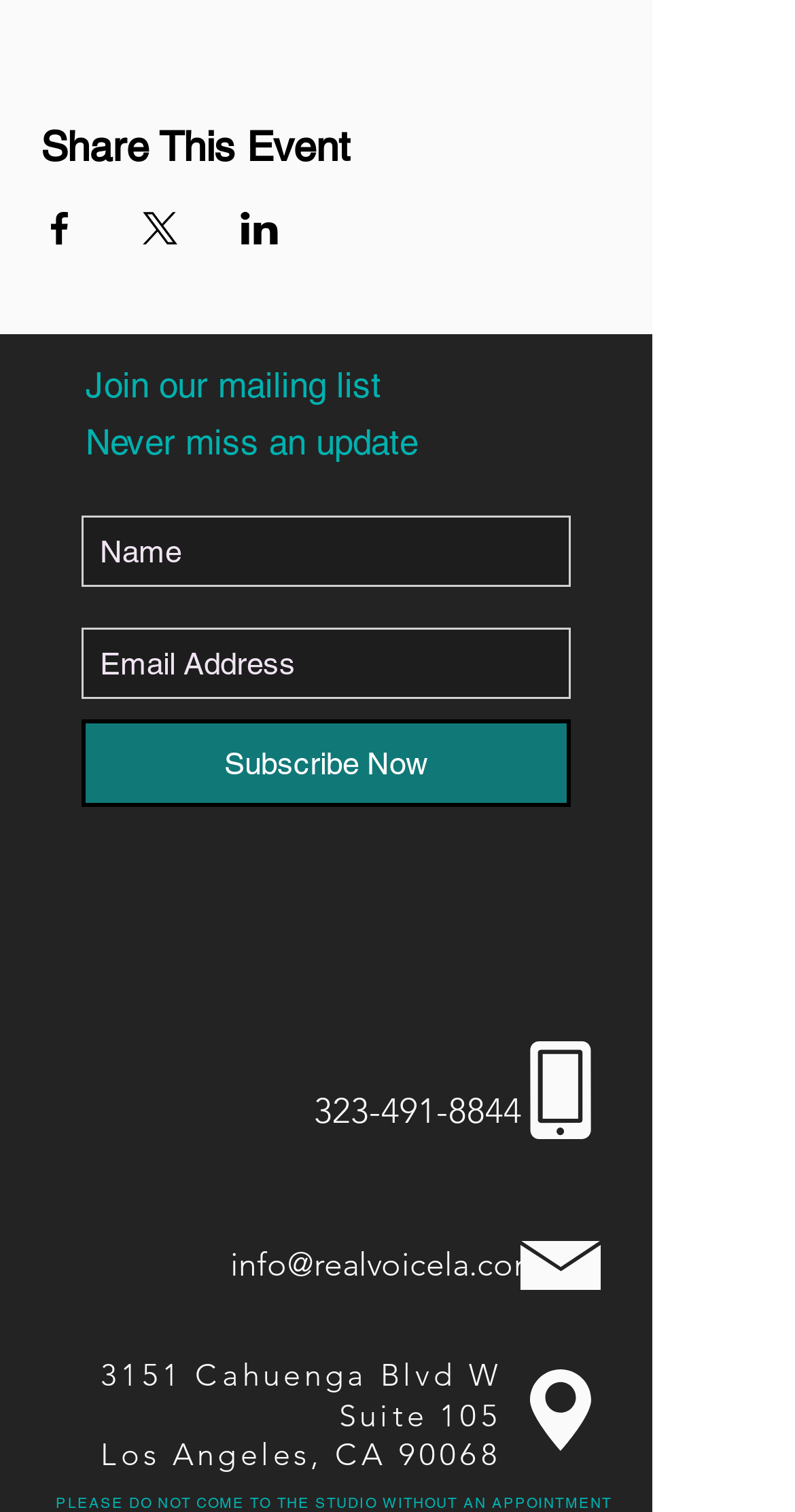Please determine the bounding box coordinates of the element's region to click for the following instruction: "Call 323-491-8844".

[0.246, 0.703, 0.656, 0.768]